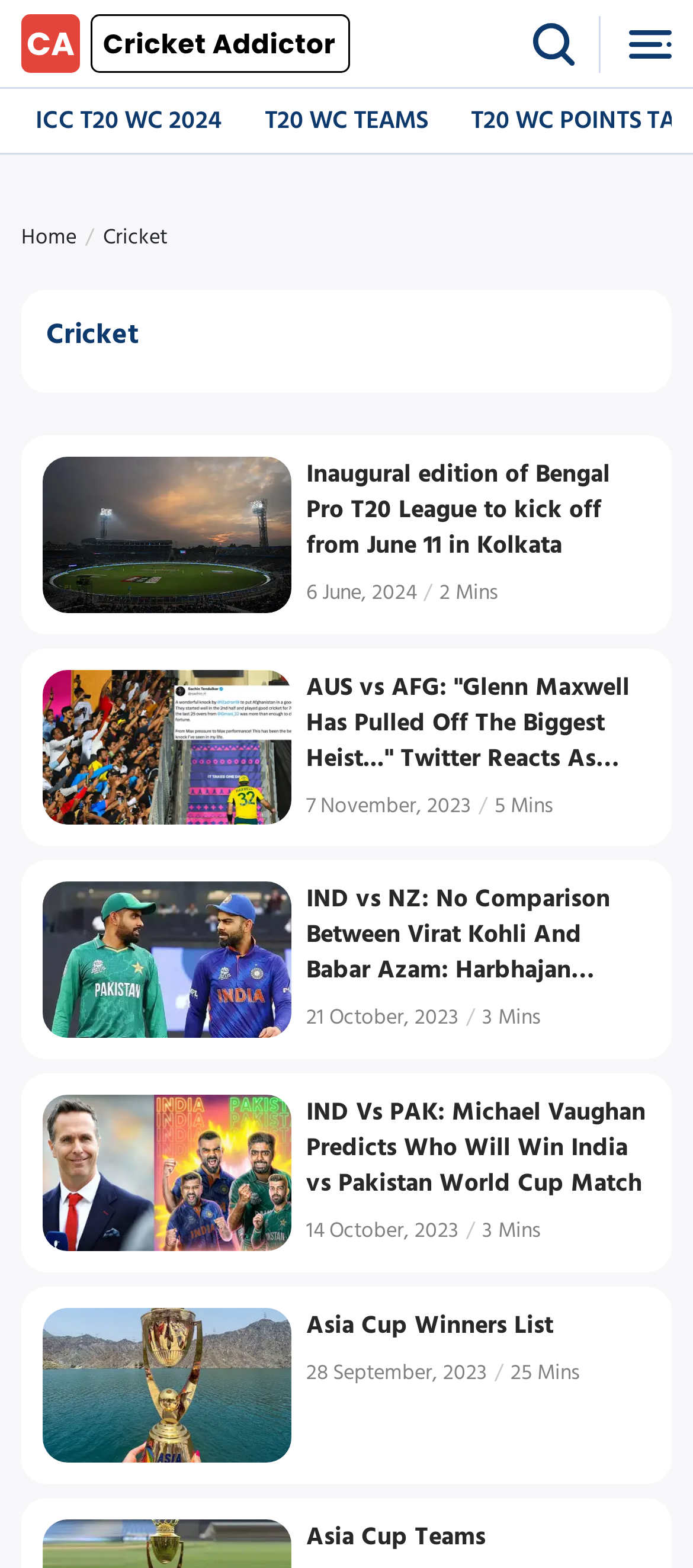Determine the bounding box coordinates of the clickable region to execute the instruction: "Check the schedule of Asia Cup 2023". The coordinates should be four float numbers between 0 and 1, denoted as [left, top, right, bottom].

[0.062, 0.834, 0.421, 0.933]